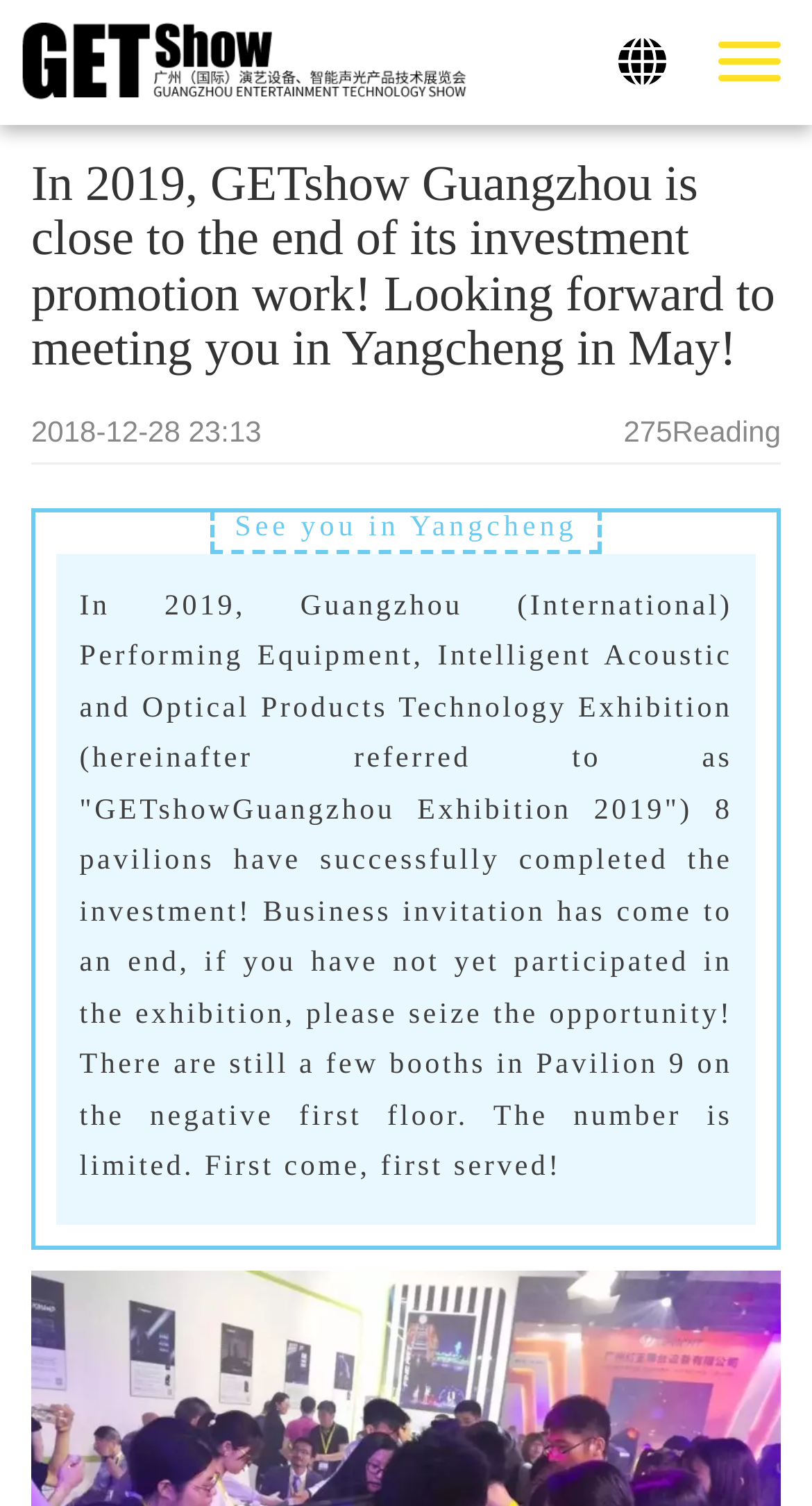What is the location of the exhibition mentioned?
Please use the image to provide a one-word or short phrase answer.

Yangcheng